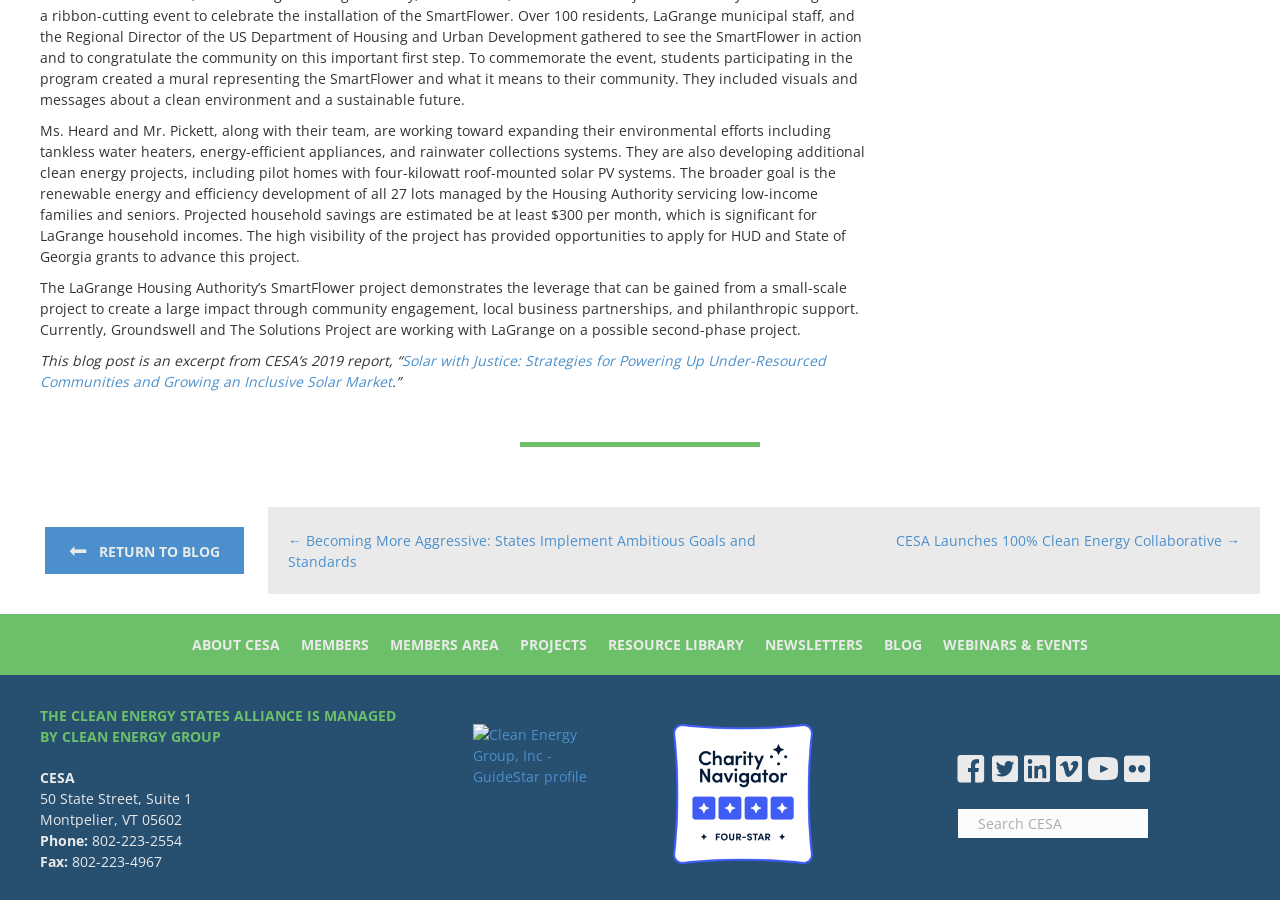Please answer the following query using a single word or phrase: 
What is the name of the project mentioned in the article?

SmartFlower